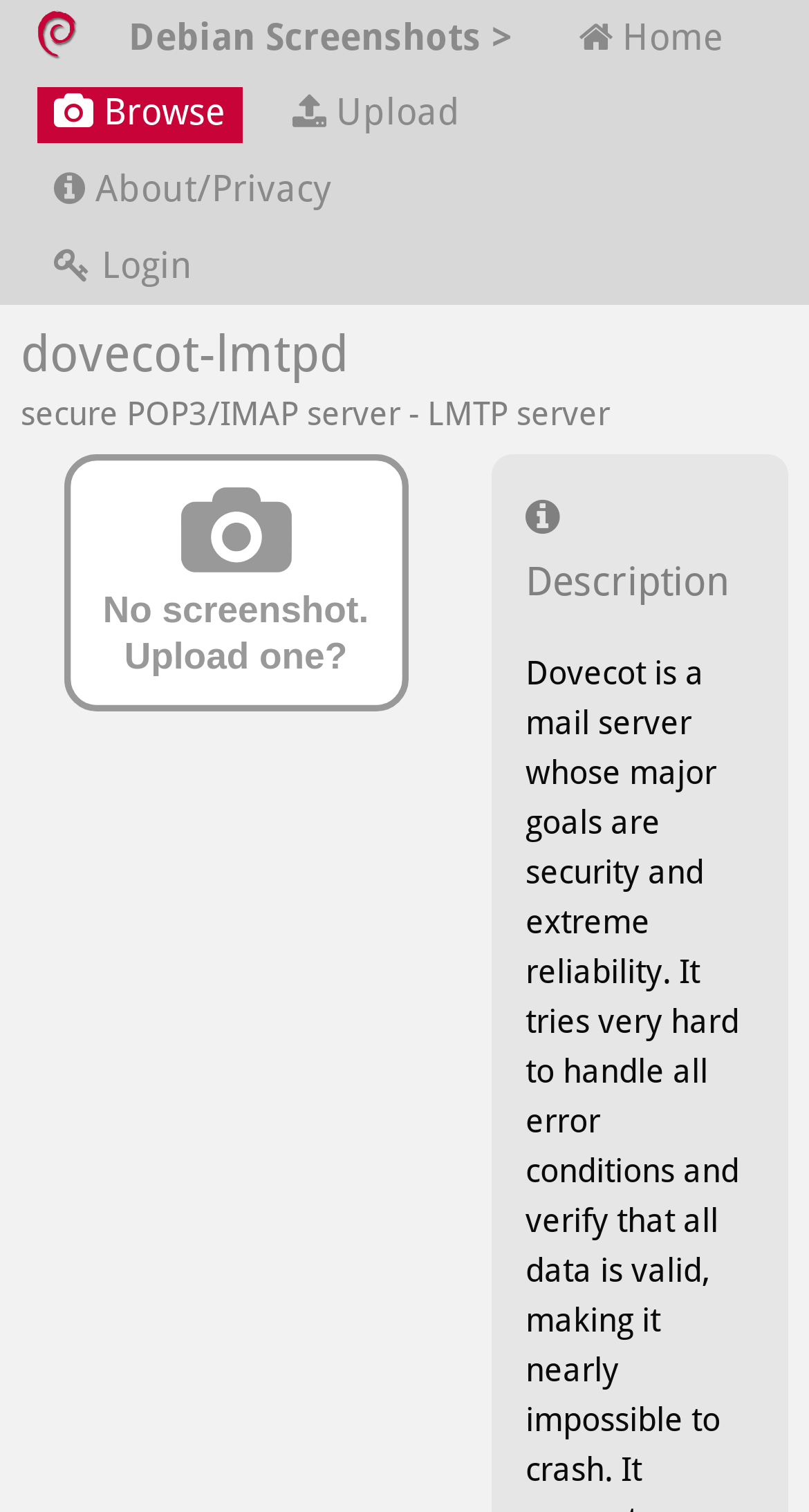Determine the bounding box for the described UI element: "Upload".

[0.341, 0.057, 0.59, 0.094]